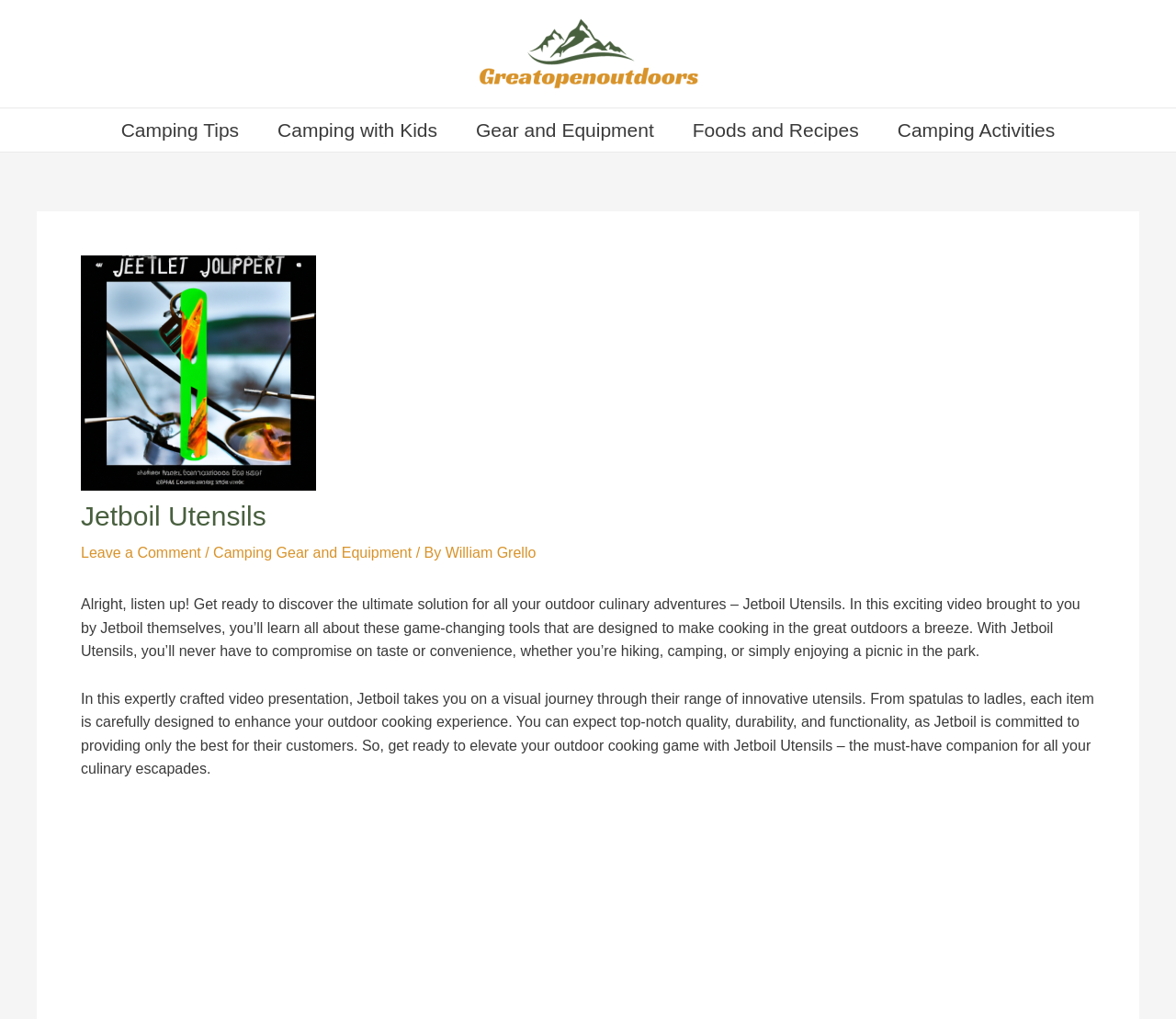Refer to the image and provide an in-depth answer to the question: 
What categories are available in the site navigation?

The site navigation section on the webpage provides links to various categories, including Camping Tips, Camping with Kids, Gear and Equipment, Foods and Recipes, and Camping Activities.